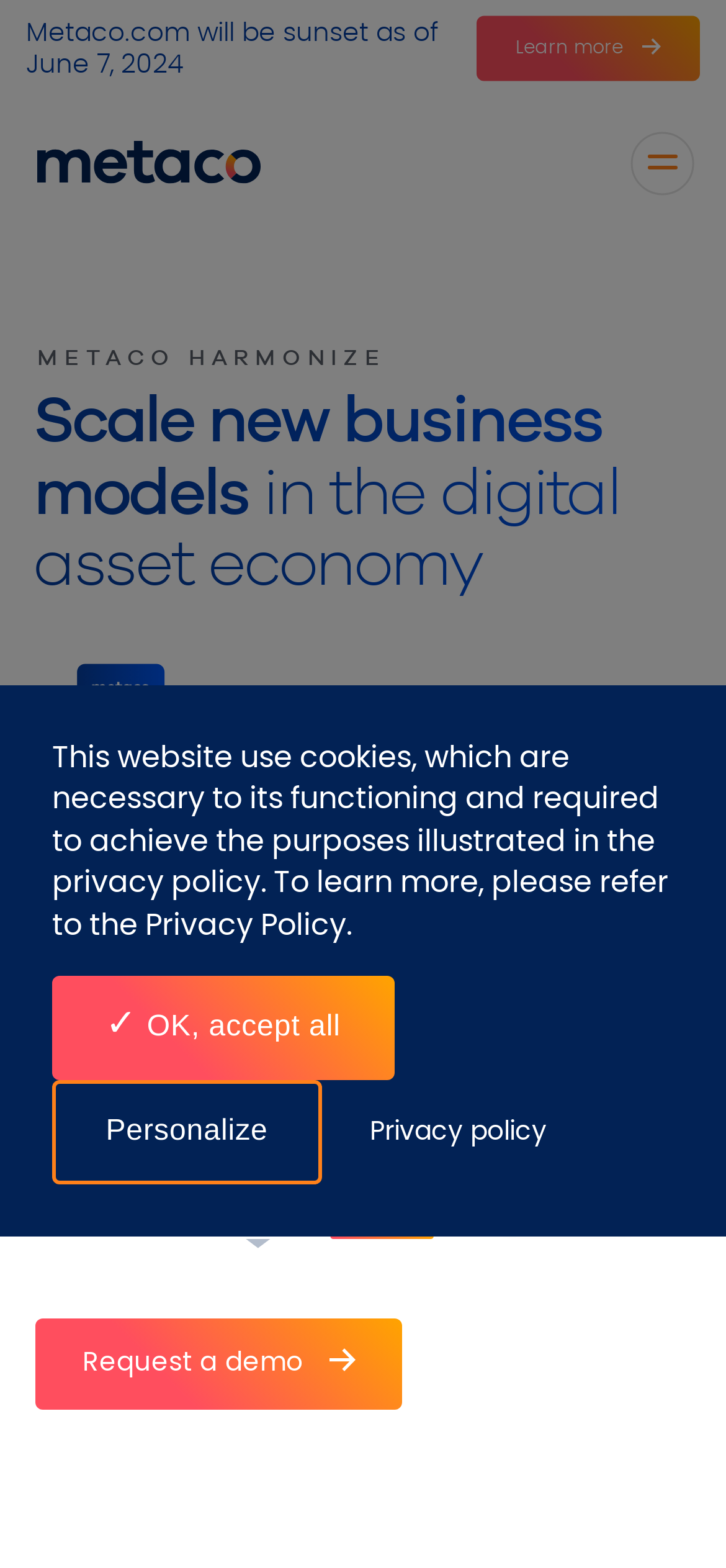Can you pinpoint the bounding box coordinates for the clickable element required for this instruction: "Learn more about Metaco.com sunset"? The coordinates should be four float numbers between 0 and 1, i.e., [left, top, right, bottom].

[0.656, 0.01, 0.964, 0.052]